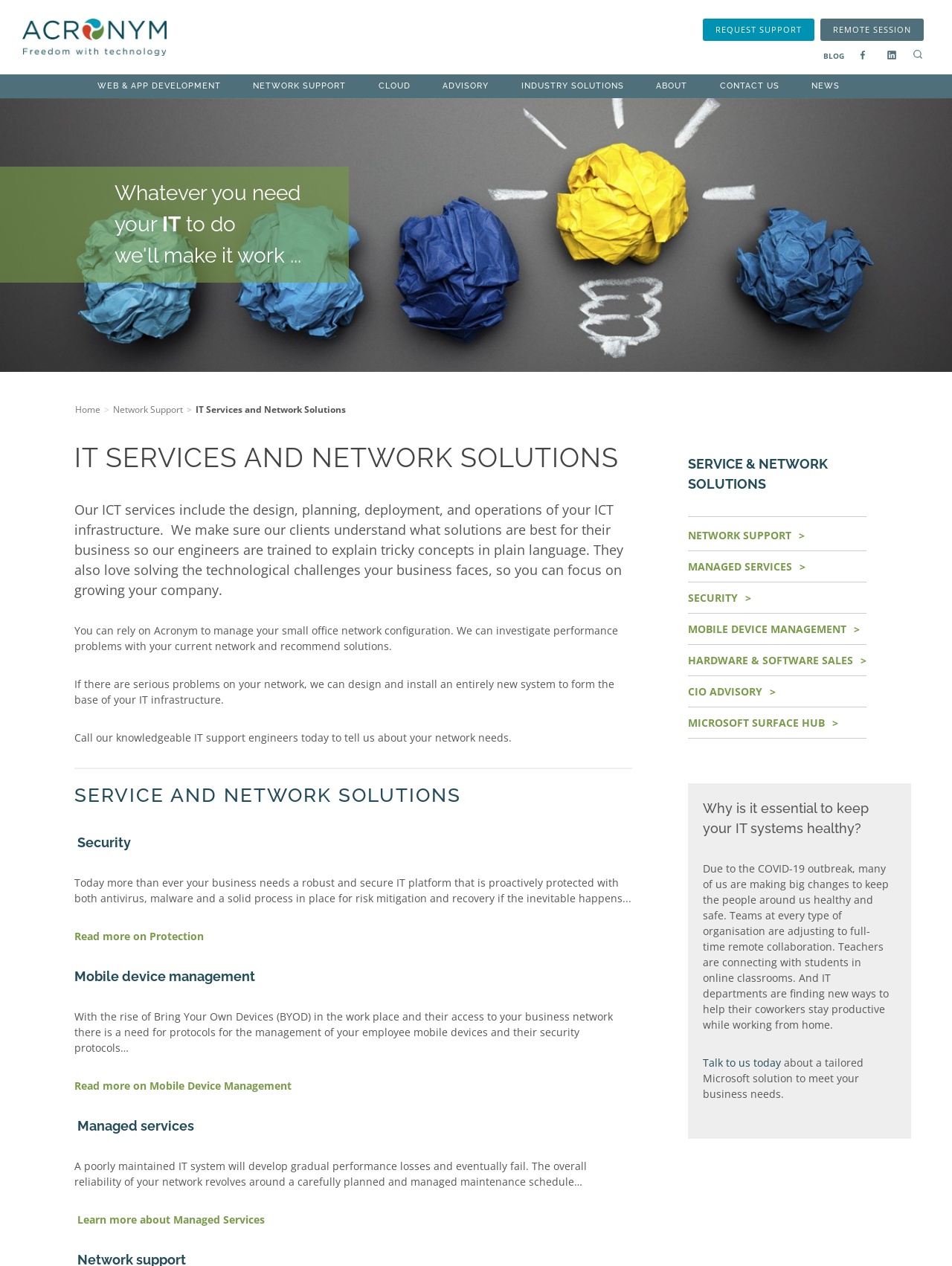What services does the company provide?
Kindly answer the question with as much detail as you can.

The company provides IT services and network solutions, which is evident from the heading 'IT SERVICES AND NETWORK SOLUTIONS' and the various links and descriptions throughout the webpage, such as 'NETWORK SUPPORT', 'MANAGED SERVICES', 'SECURITY', and 'MOBILE DEVICE MANAGEMENT'.